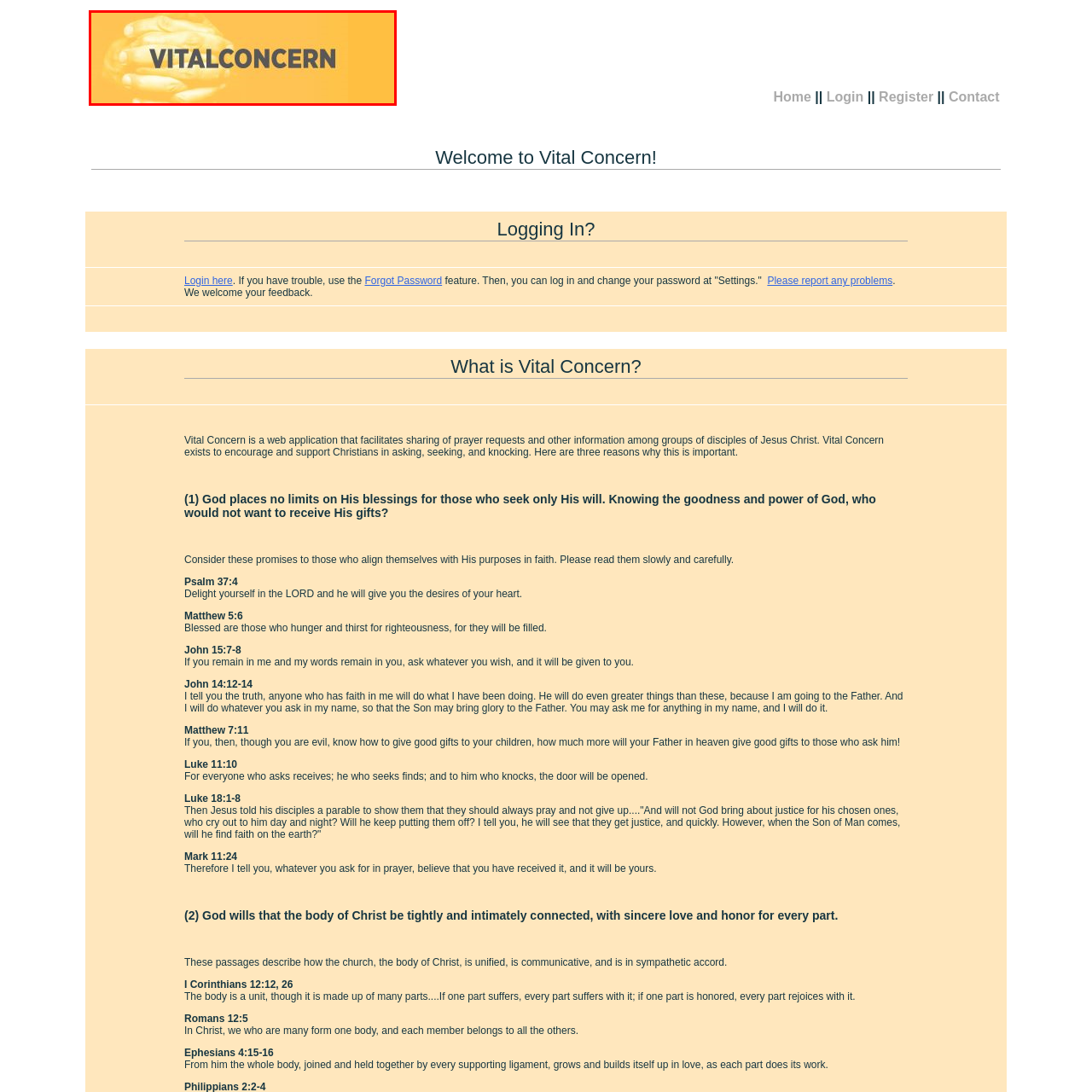Elaborate on the image contained within the red outline, providing as much detail as possible.

The image prominently features the logo of the "Vital Concern Prayer Website." Set against a warm yellow background, the logo presents the text "VITALCONCERN" in bold, large font, emphasizing the importance of community and support. Below the text, there are intertwined hands, symbolizing unity, cooperation, and the communal aspect of prayer. This visual element reflects the website's core mission of fostering connection and spiritual well-being among its users, encouraging them to engage in prayer and support one another in their journeys.